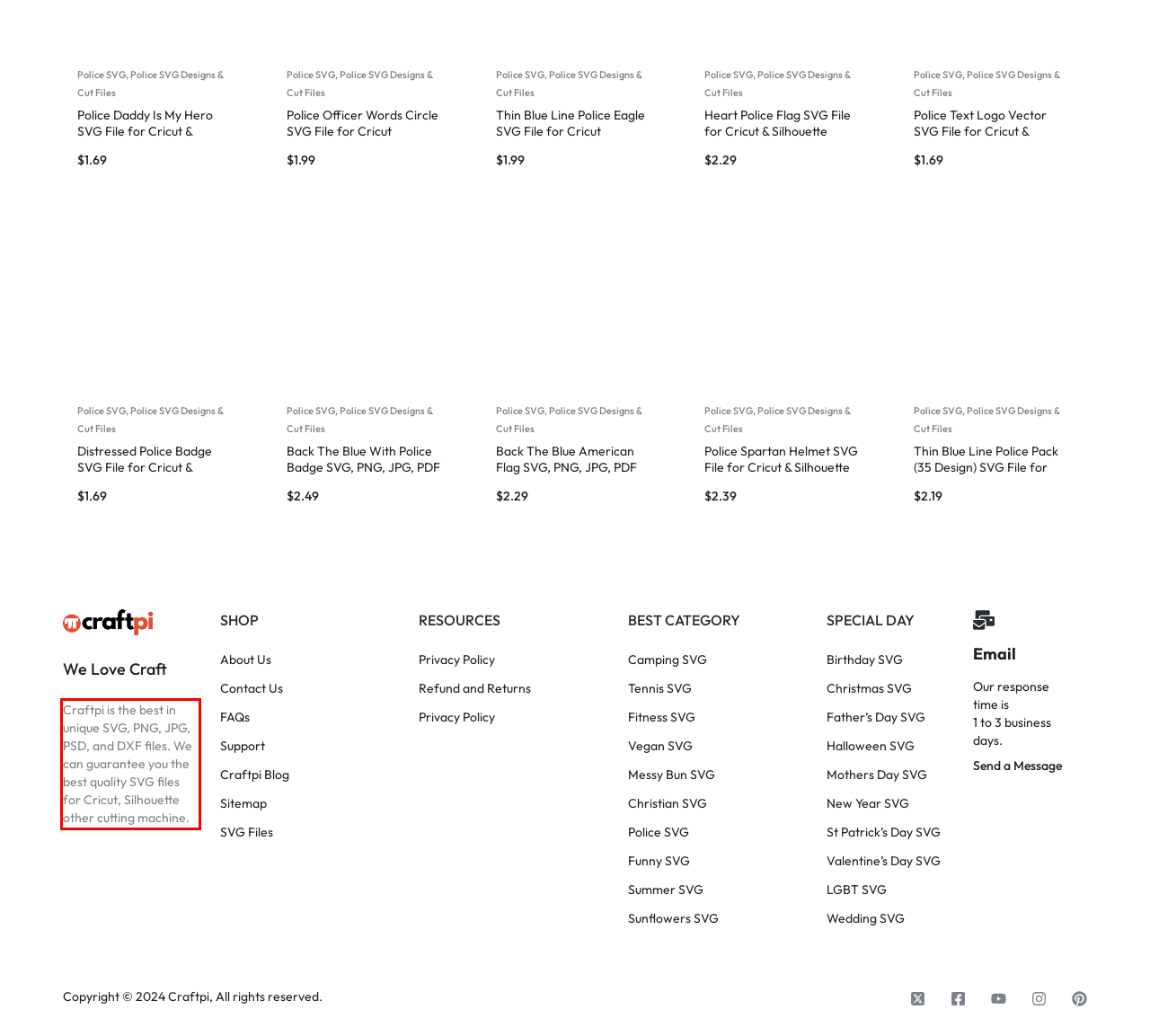Identify and extract the text within the red rectangle in the screenshot of the webpage.

Craftpi is the best in unique SVG, PNG, JPG, PSD, and DXF files. We can guarantee you the best quality SVG files for Cricut, Silhouette other cutting machine.